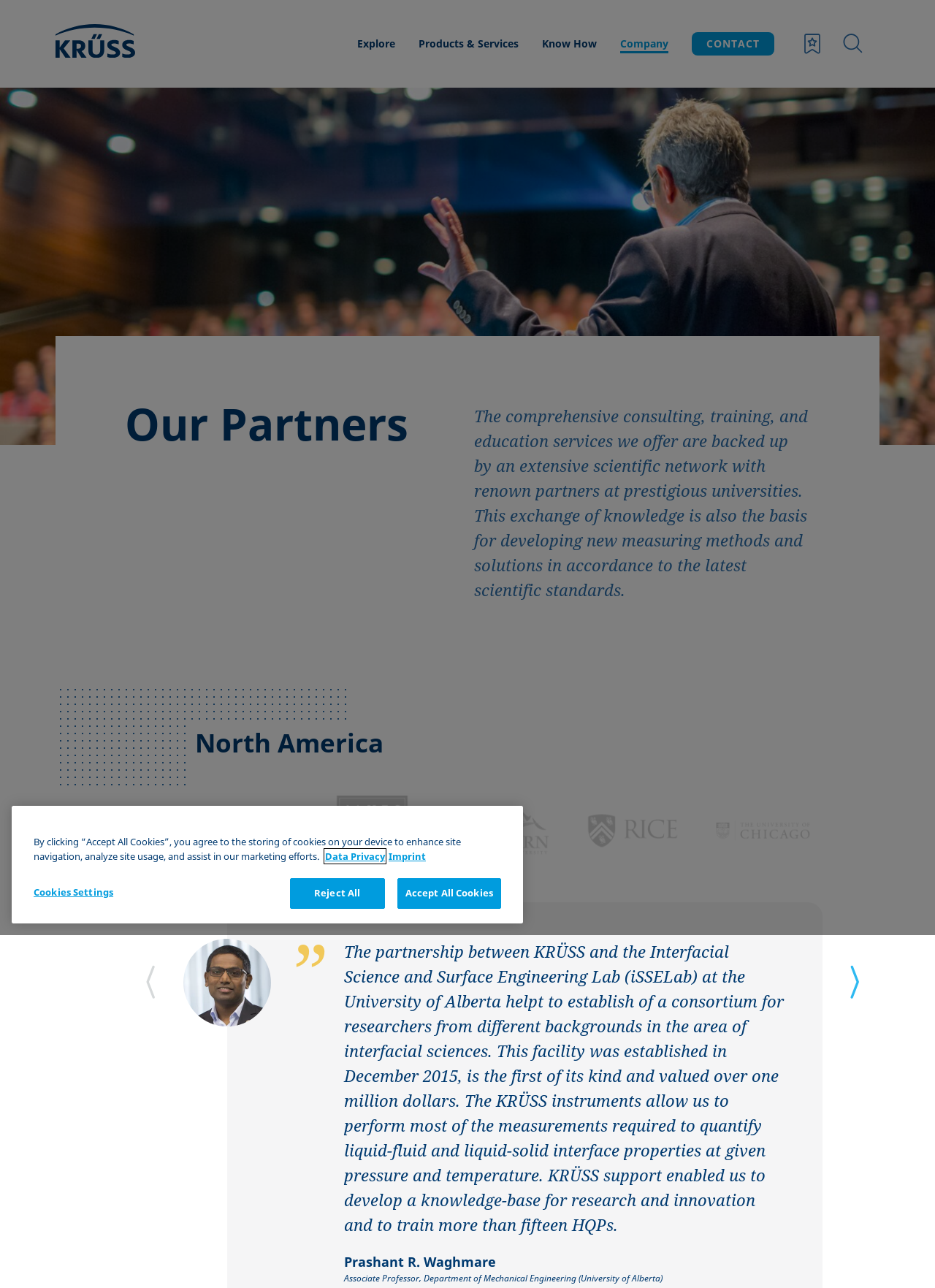Locate the bounding box coordinates of the area where you should click to accomplish the instruction: "click the link in the ninth table cell".

None